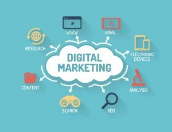What is the color of the background?
Look at the image and answer with only one word or phrase.

Bright blue